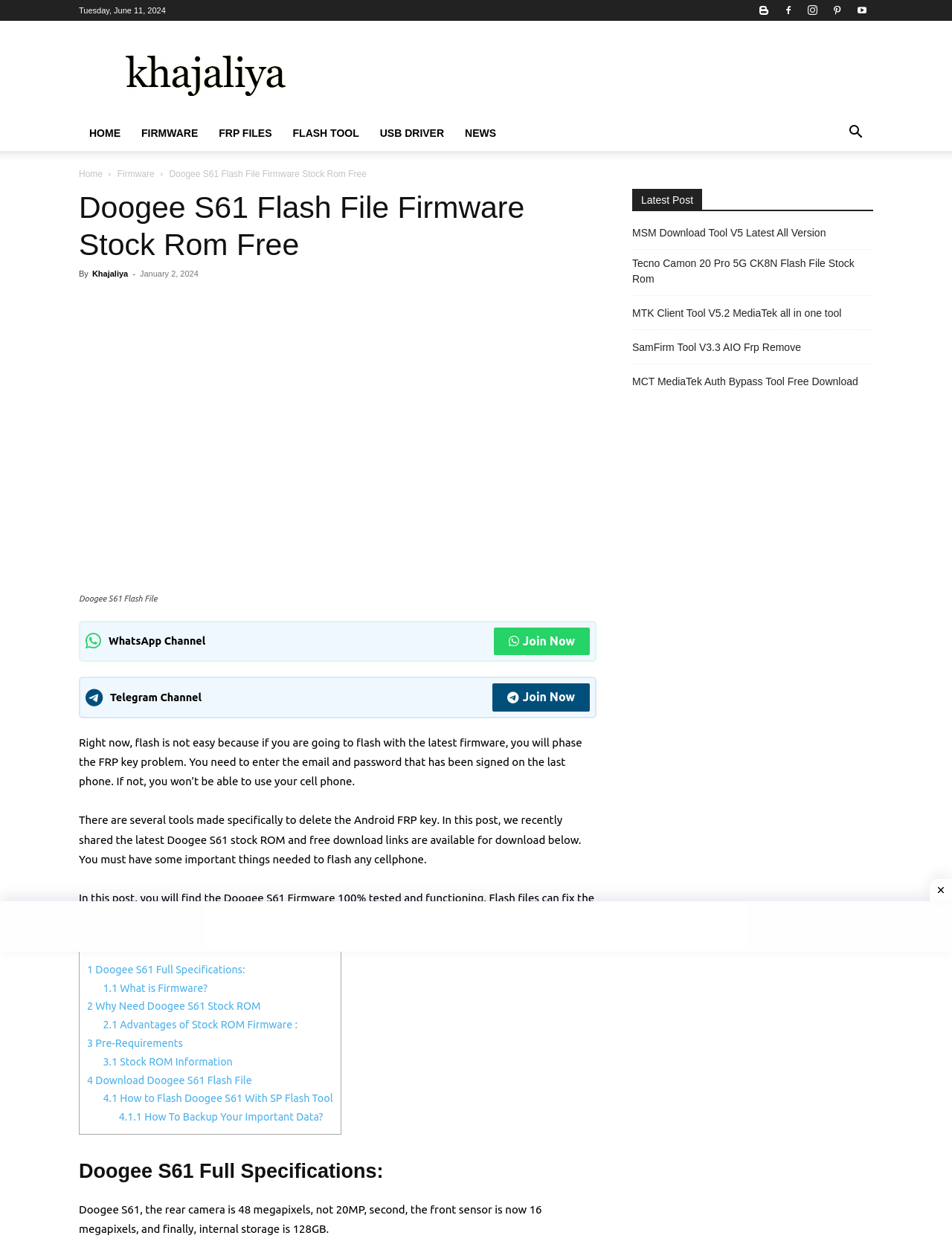Pinpoint the bounding box coordinates of the clickable element needed to complete the instruction: "Download the Doogee S61 Flash File". The coordinates should be provided as four float numbers between 0 and 1: [left, top, right, bottom].

[0.091, 0.863, 0.265, 0.873]